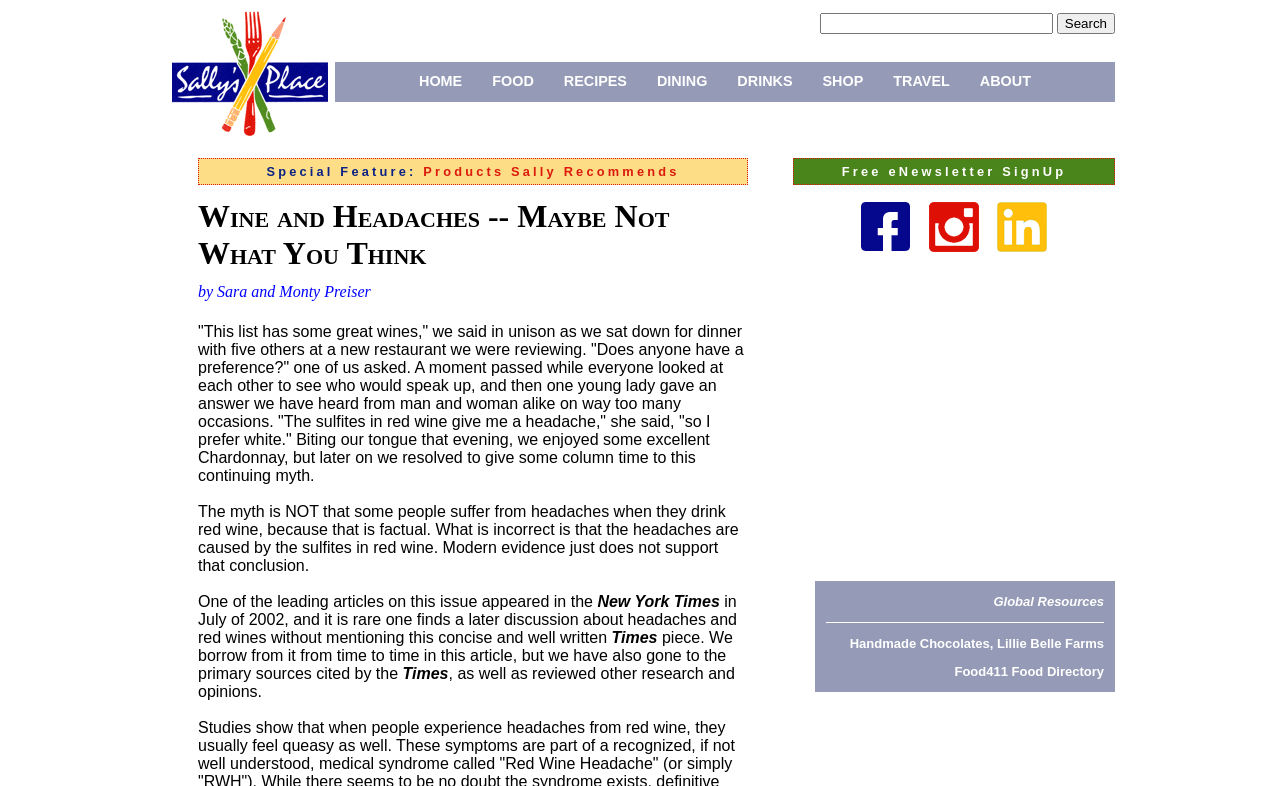Give a concise answer using only one word or phrase for this question:
What is the website's name?

Sally's Place